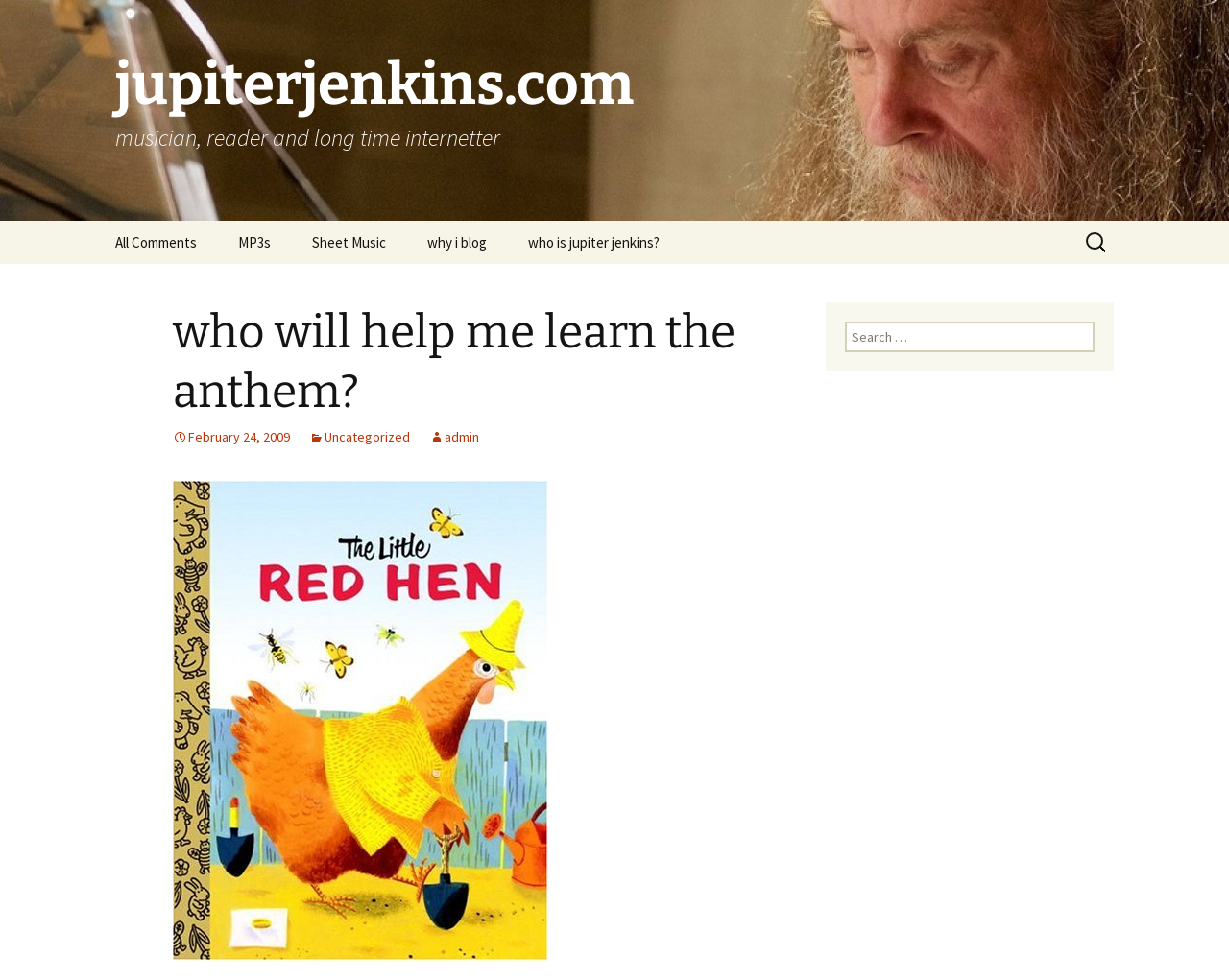Please specify the bounding box coordinates of the clickable region necessary for completing the following instruction: "search for something". The coordinates must consist of four float numbers between 0 and 1, i.e., [left, top, right, bottom].

[0.88, 0.226, 0.906, 0.268]